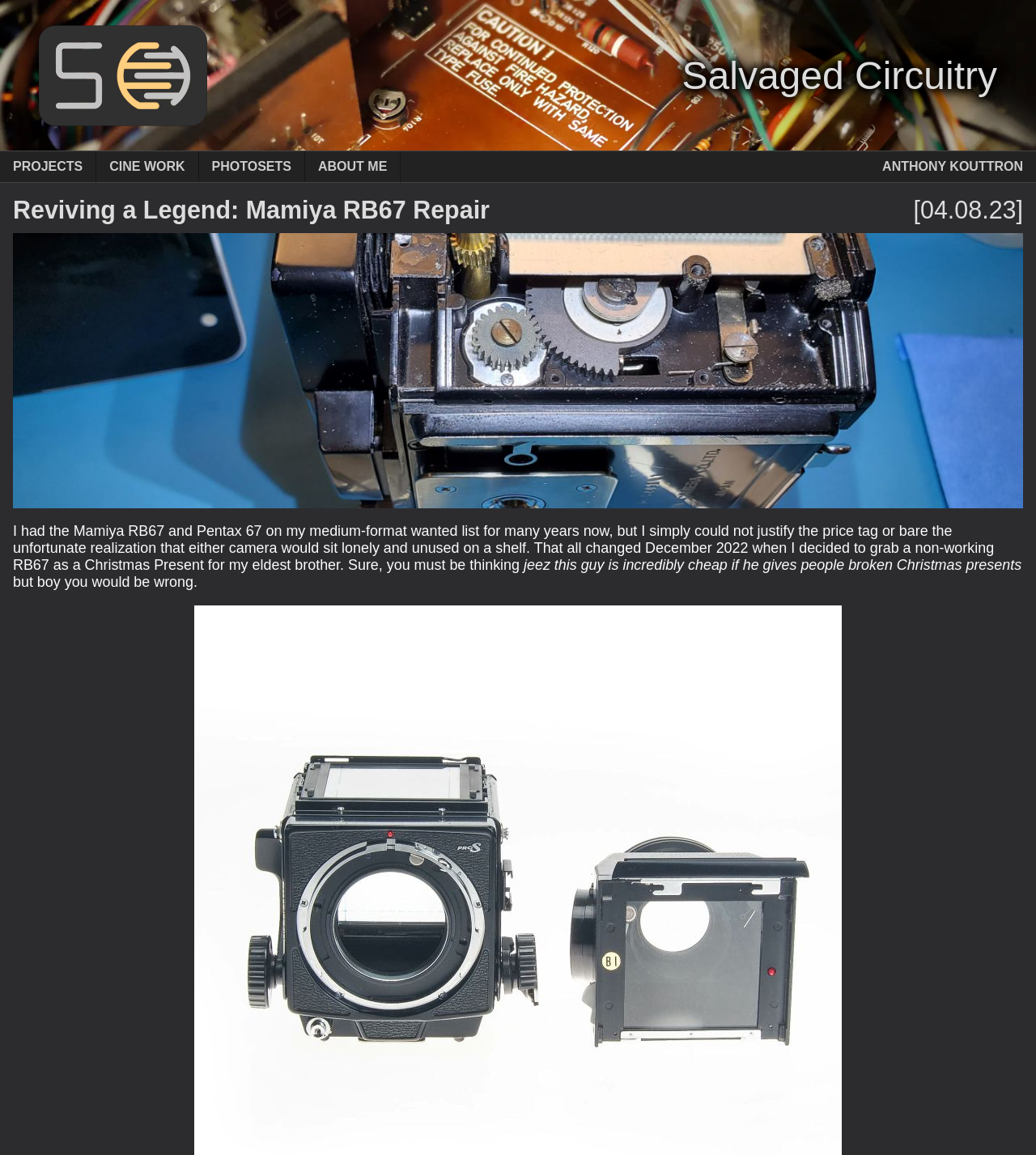Provide a brief response to the question using a single word or phrase: 
What is the author's intention for buying a non-working camera?

As a Christmas present